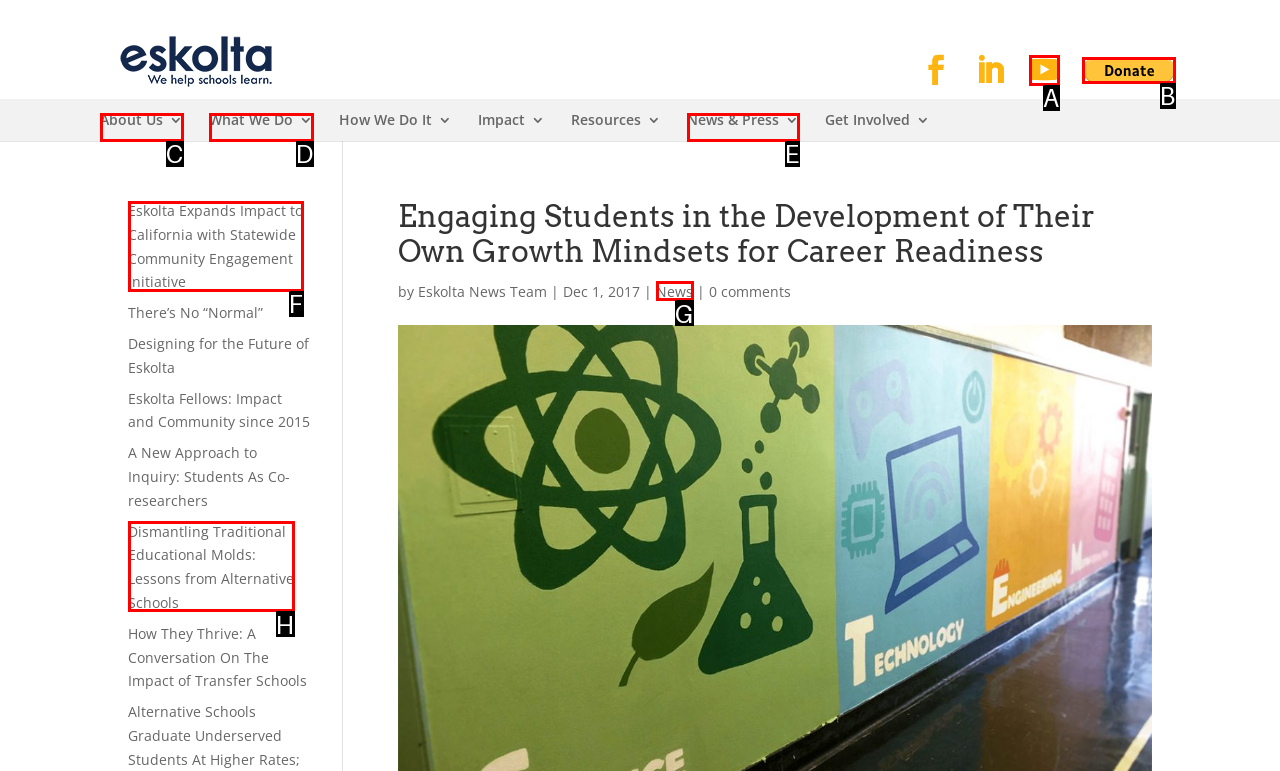Pick the option that should be clicked to perform the following task: Donate with PayPal
Answer with the letter of the selected option from the available choices.

B